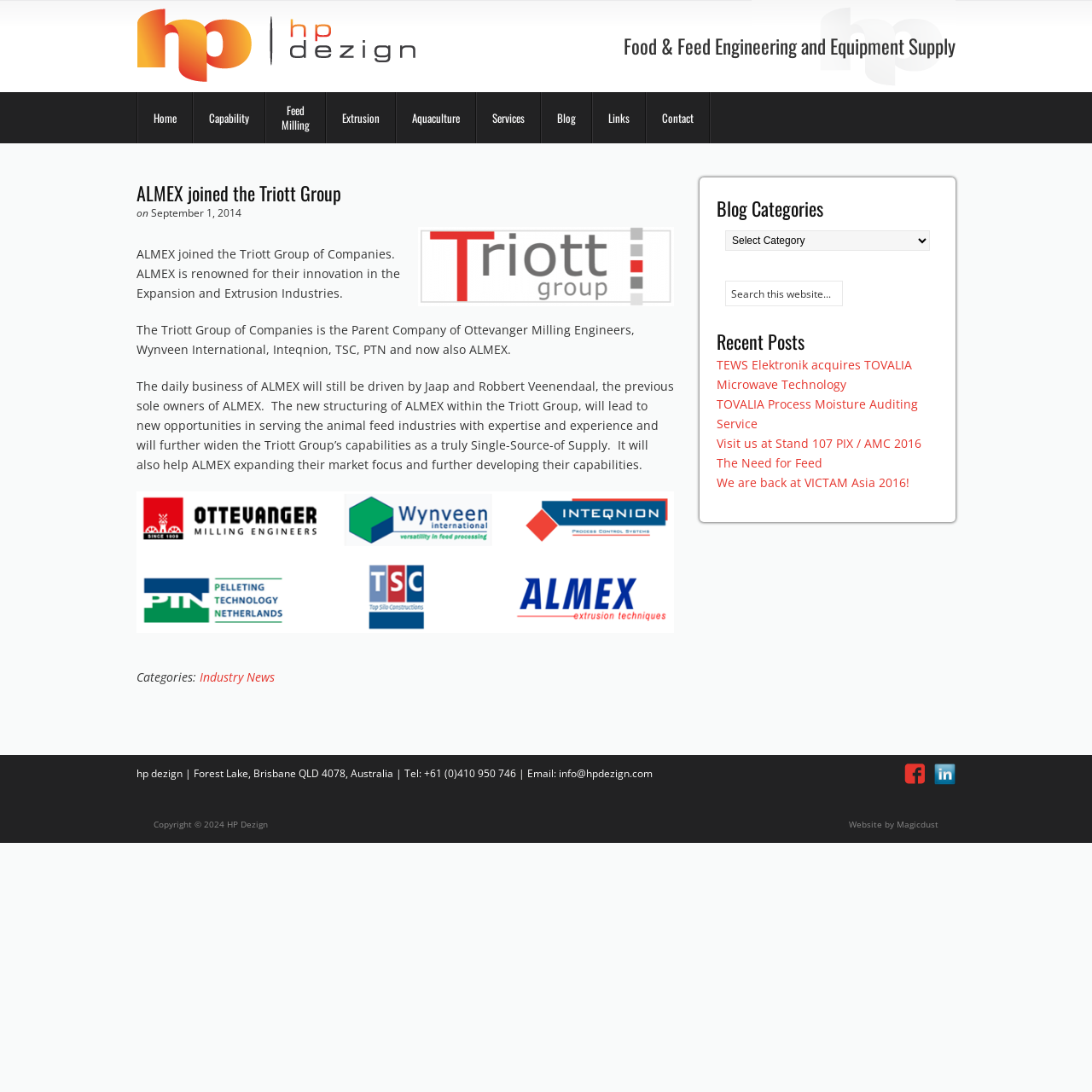Find and indicate the bounding box coordinates of the region you should select to follow the given instruction: "Read the article about ALMEX joining the Triott Group".

[0.125, 0.162, 0.617, 0.645]